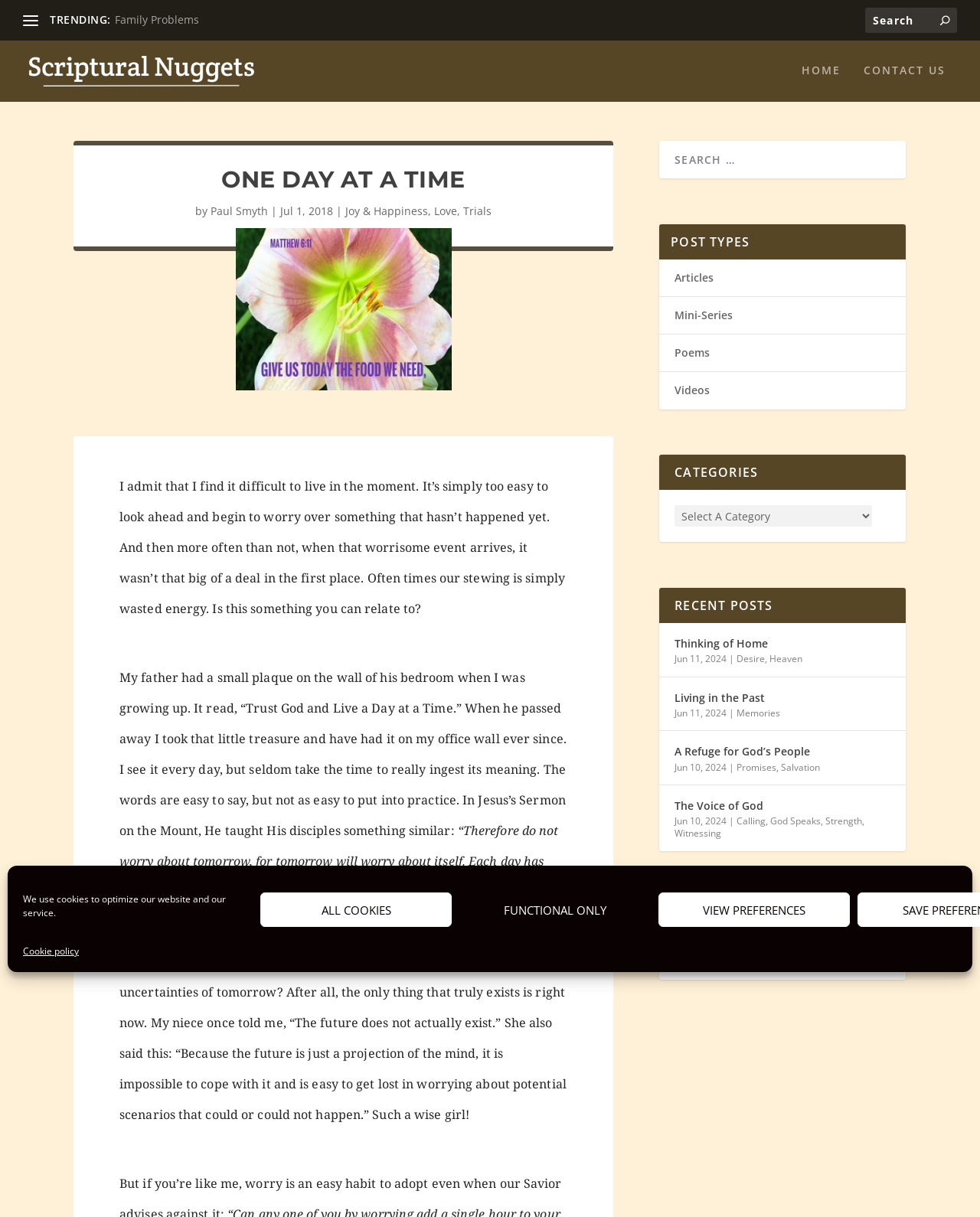Determine the bounding box coordinates of the area to click in order to meet this instruction: "Read the 'Spirit Led, Spirit Filled, Spirit Empowered' description".

None